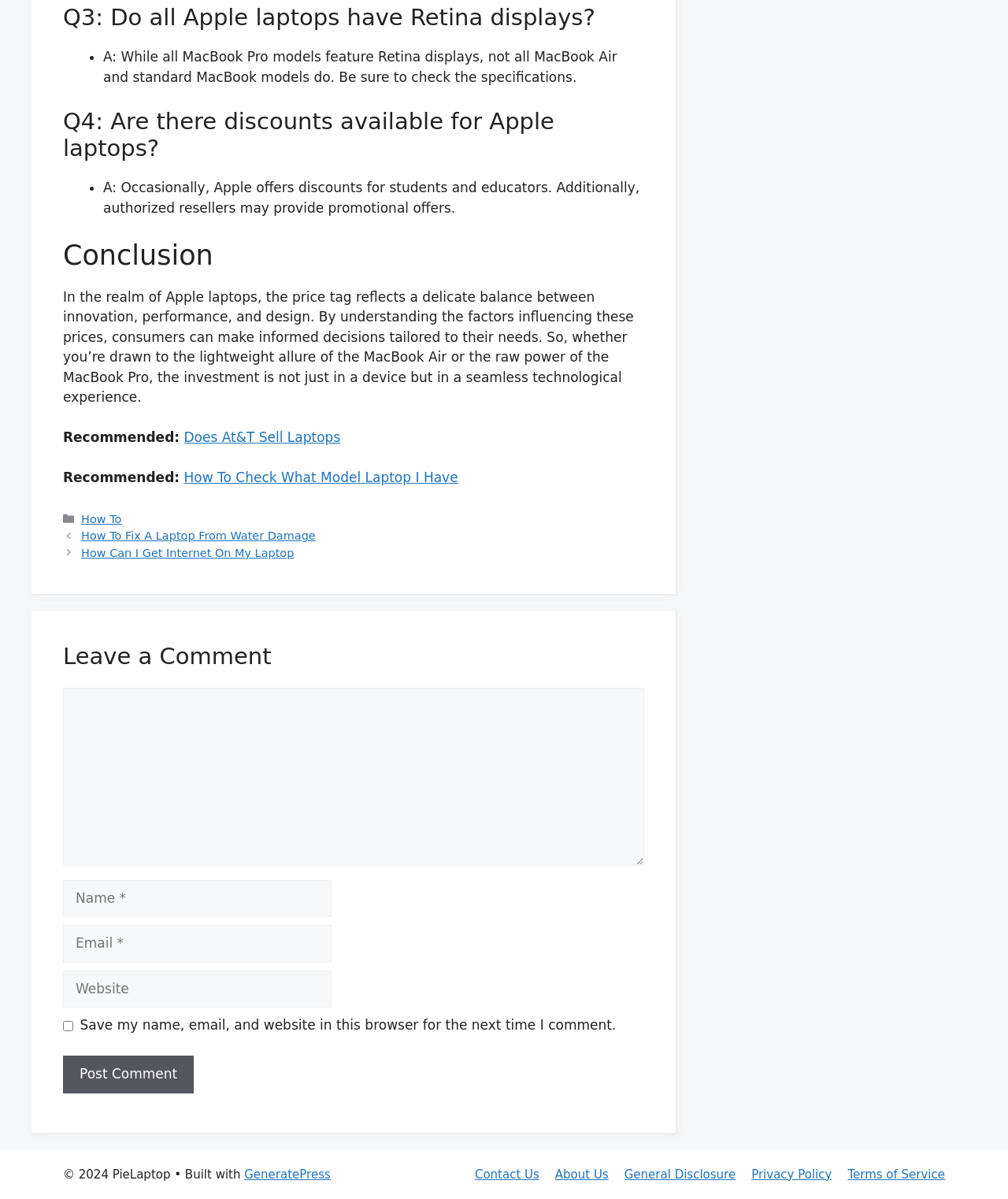Please identify the bounding box coordinates of the element I need to click to follow this instruction: "Leave a comment".

[0.062, 0.536, 0.639, 0.561]